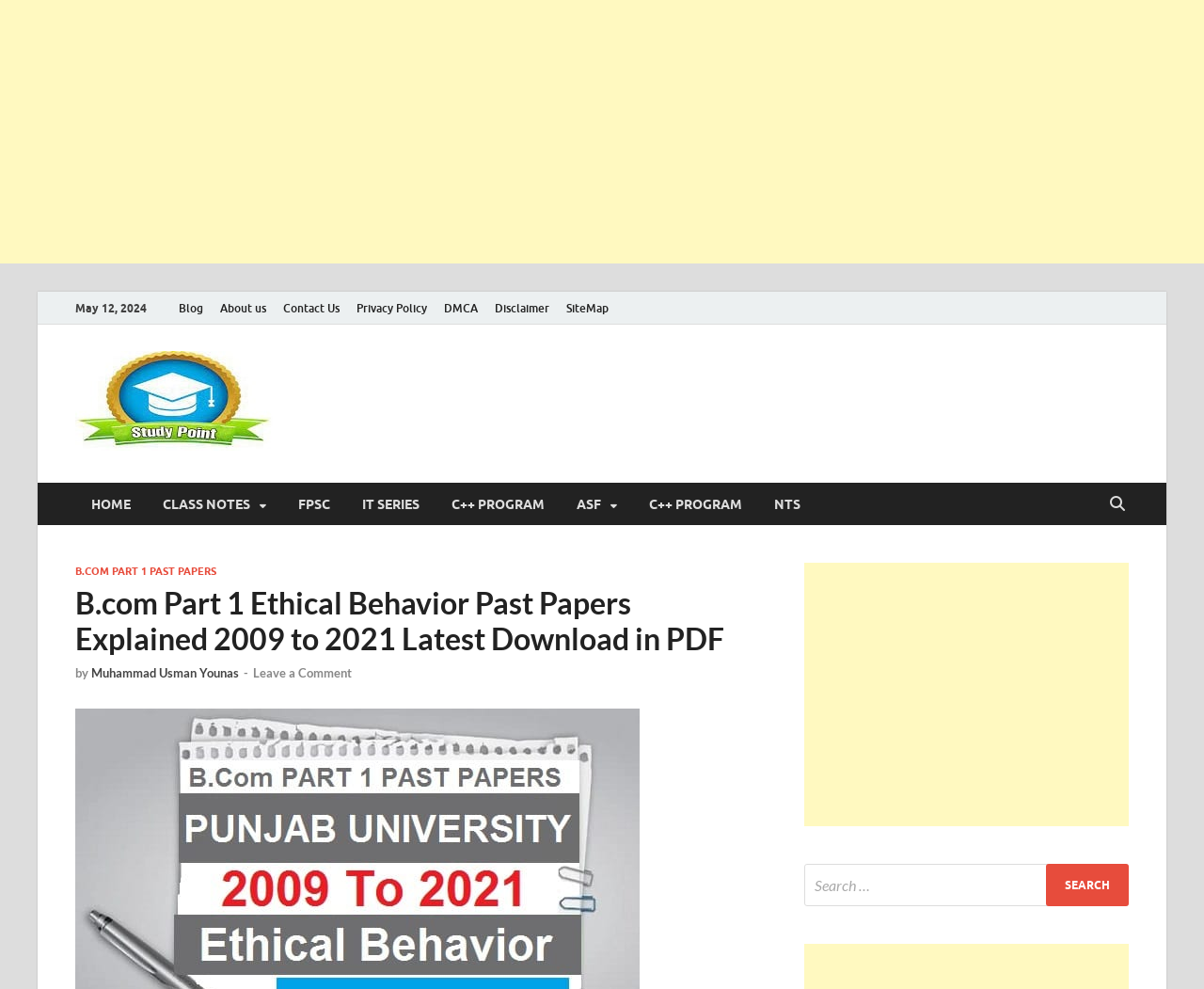Please determine the bounding box coordinates of the element to click in order to execute the following instruction: "Go to the 'HOME' page". The coordinates should be four float numbers between 0 and 1, specified as [left, top, right, bottom].

[0.062, 0.488, 0.122, 0.531]